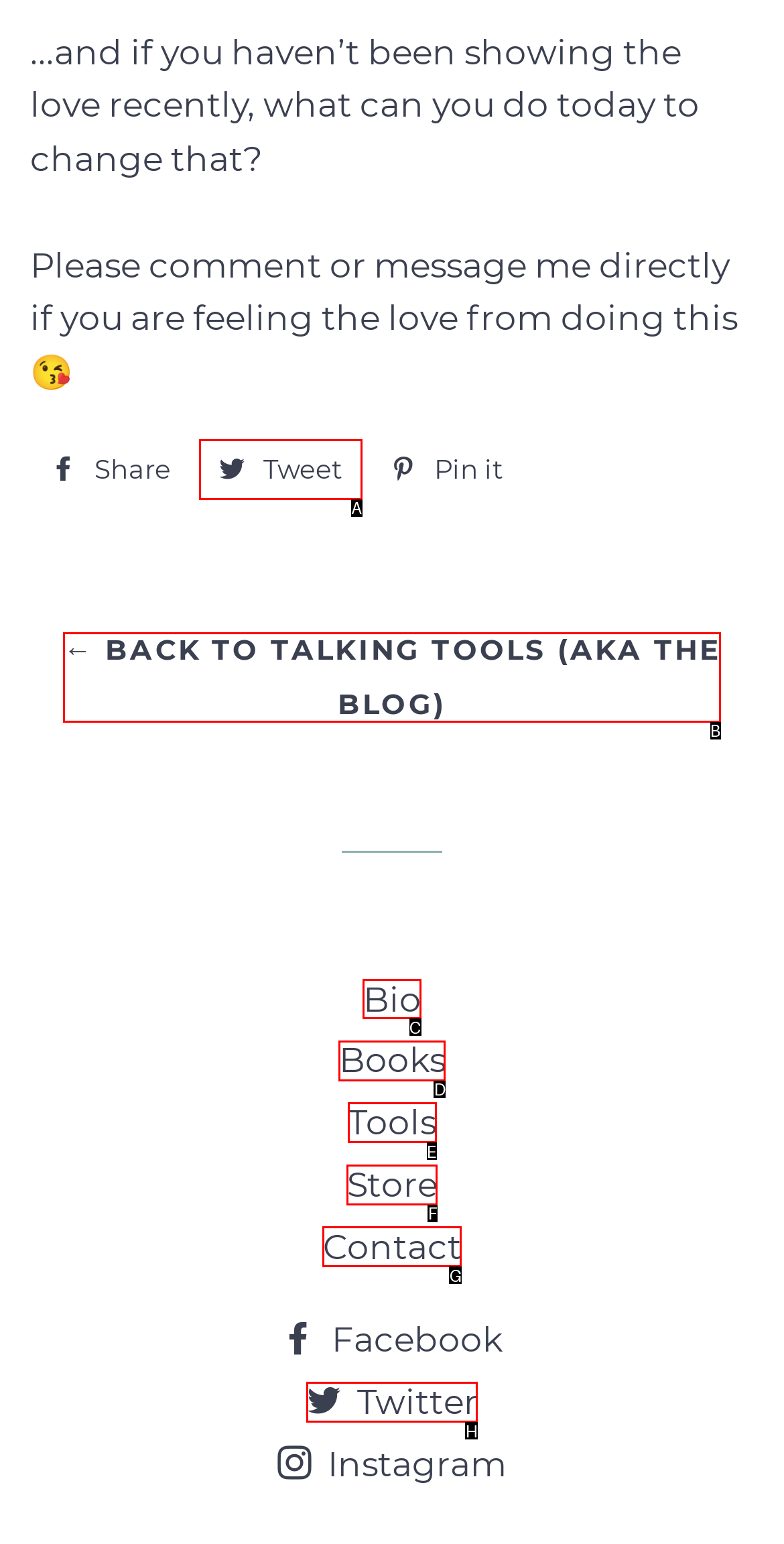Choose the HTML element that should be clicked to accomplish the task: View Bio. Answer with the letter of the chosen option.

C